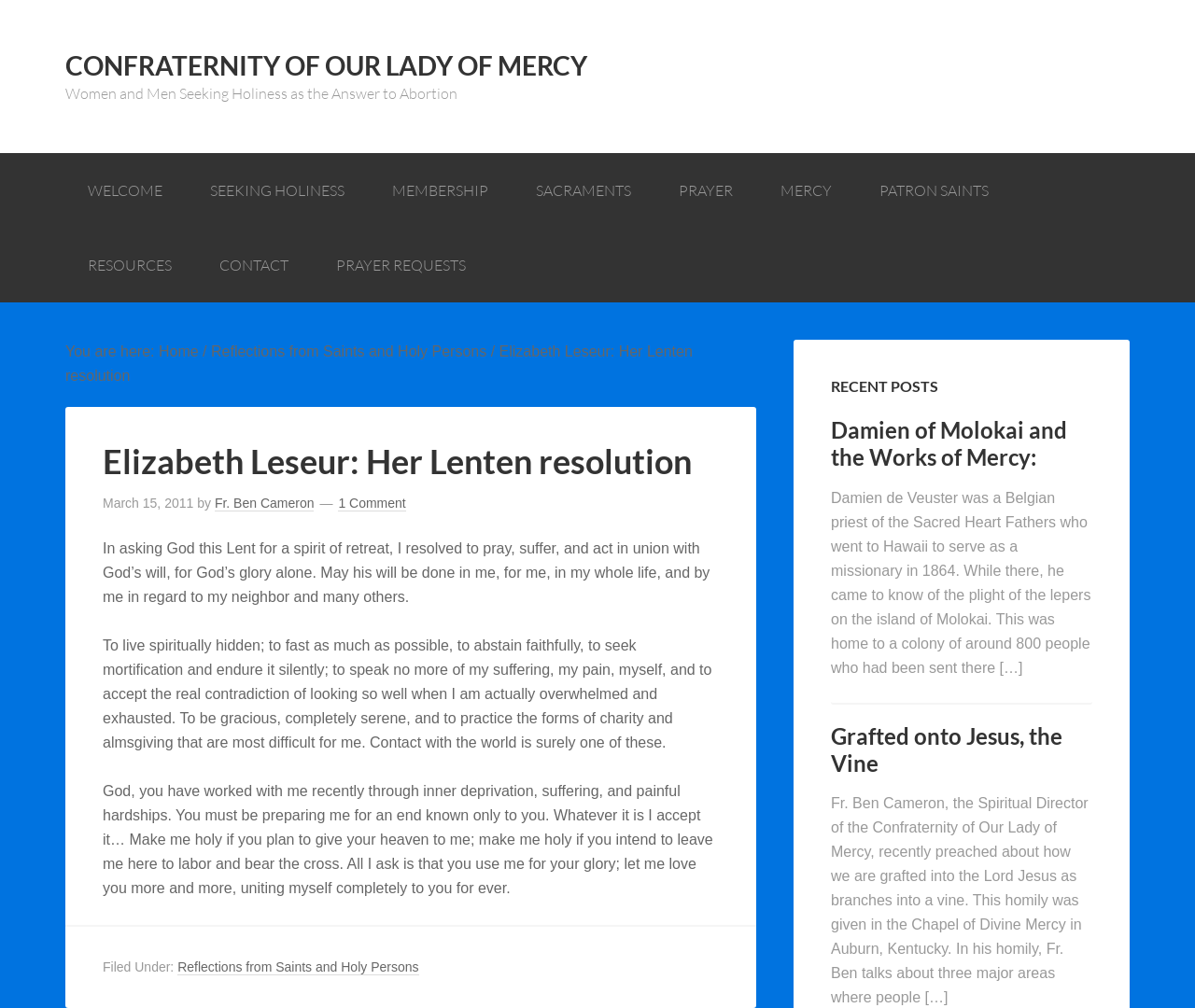Please find the bounding box for the following UI element description. Provide the coordinates in (top-left x, top-left y, bottom-right x, bottom-right y) format, with values between 0 and 1: Fr. Ben Cameron

[0.18, 0.492, 0.263, 0.507]